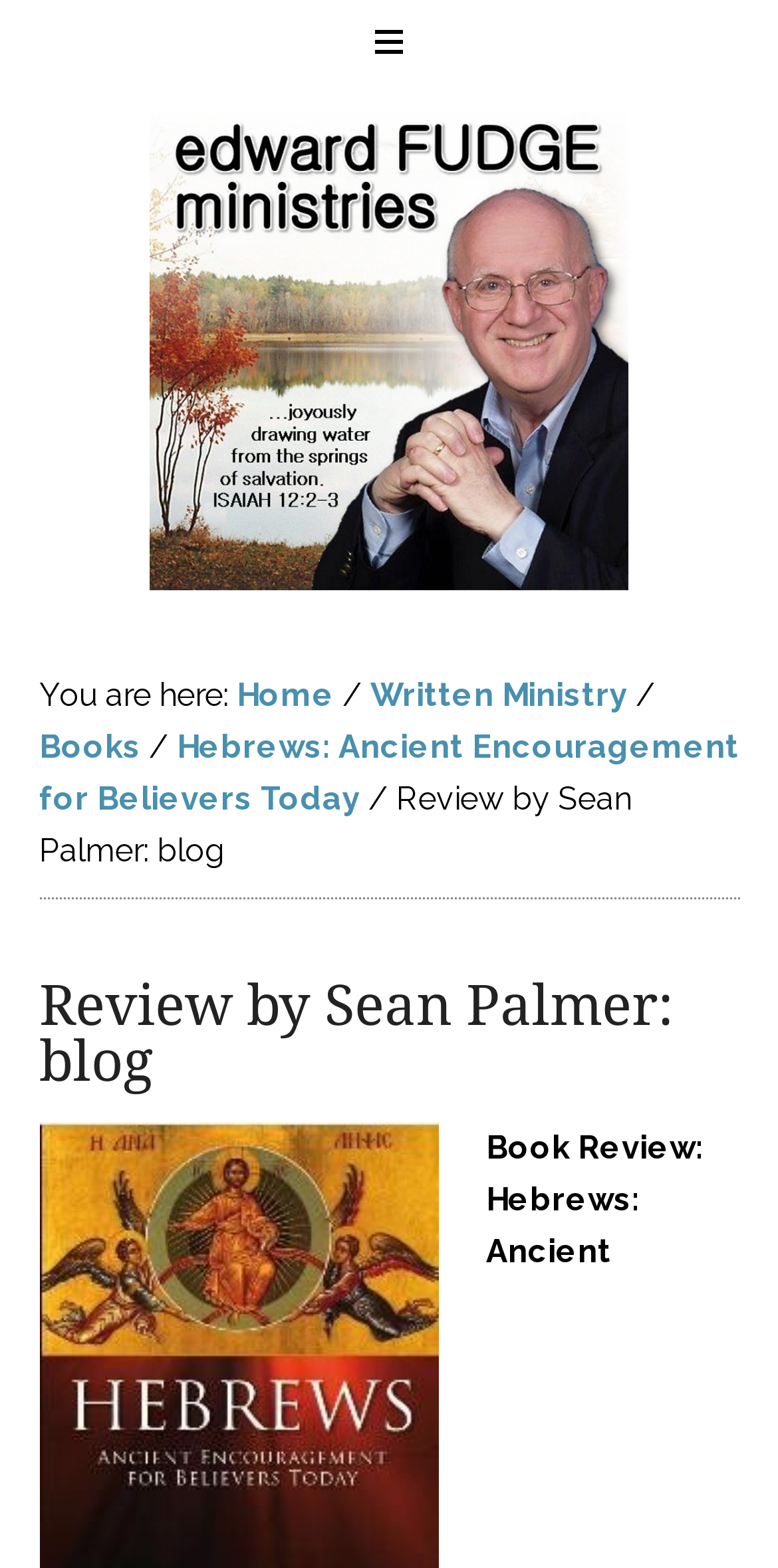Please provide a brief answer to the question using only one word or phrase: 
How many separators are there in the breadcrumb trail?

4